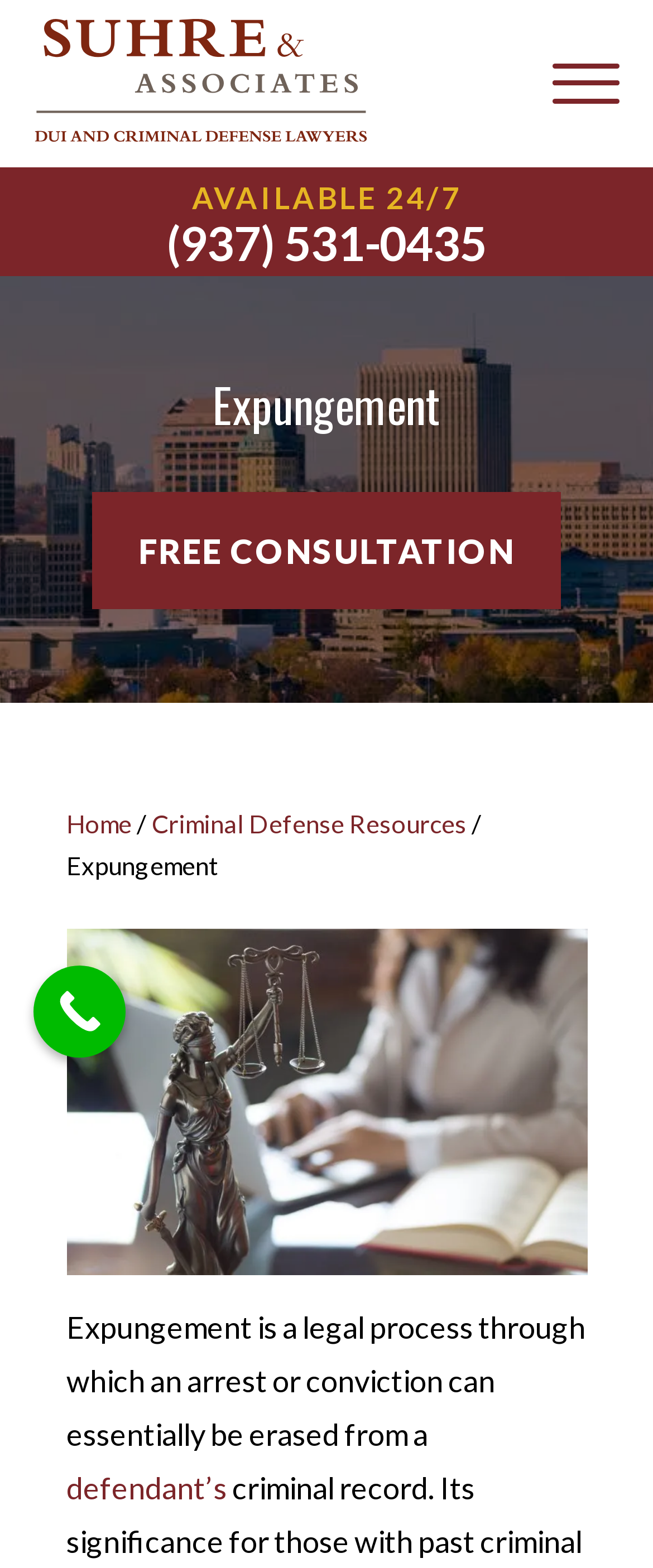How many navigation links are there in the top menu?
Respond to the question with a single word or phrase according to the image.

3